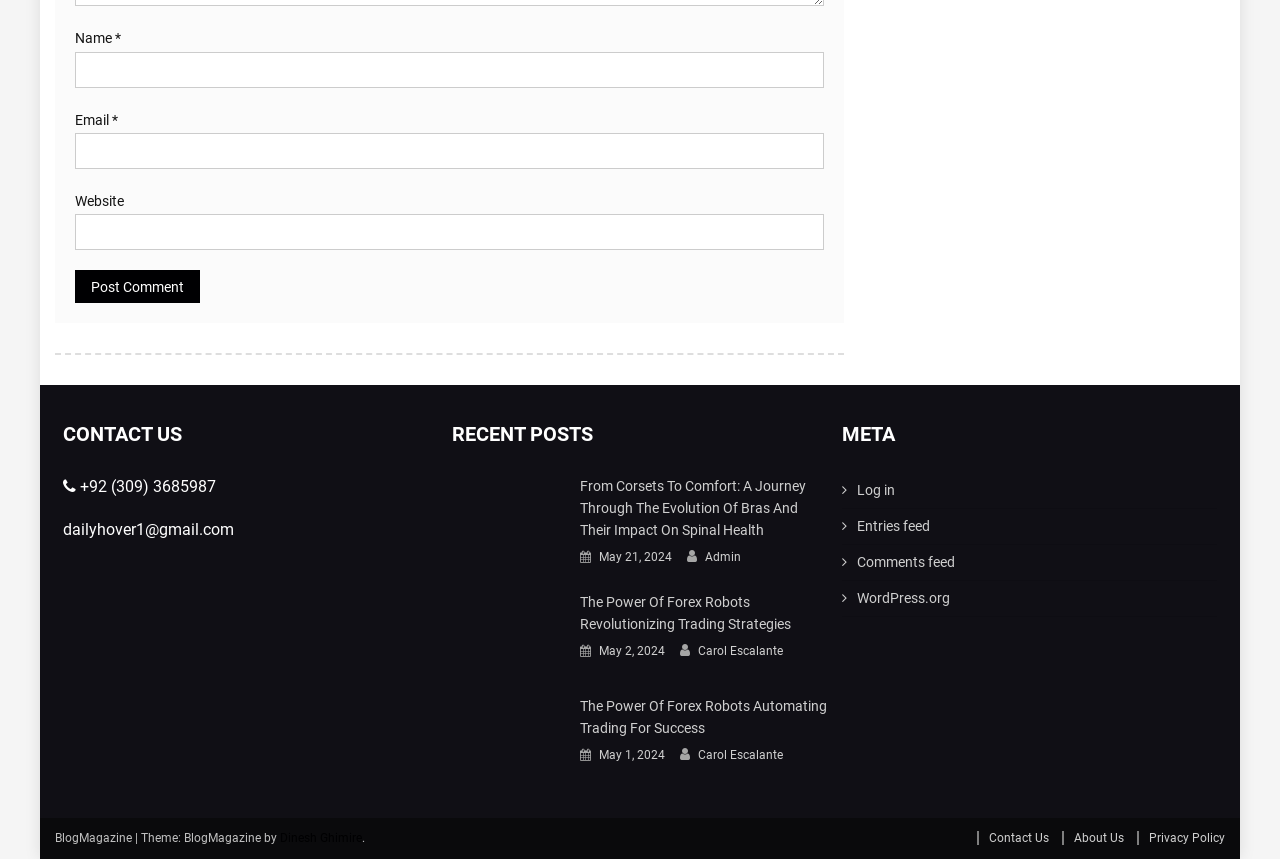Please identify the bounding box coordinates for the region that you need to click to follow this instruction: "Click the Post Comment button".

[0.059, 0.314, 0.156, 0.353]